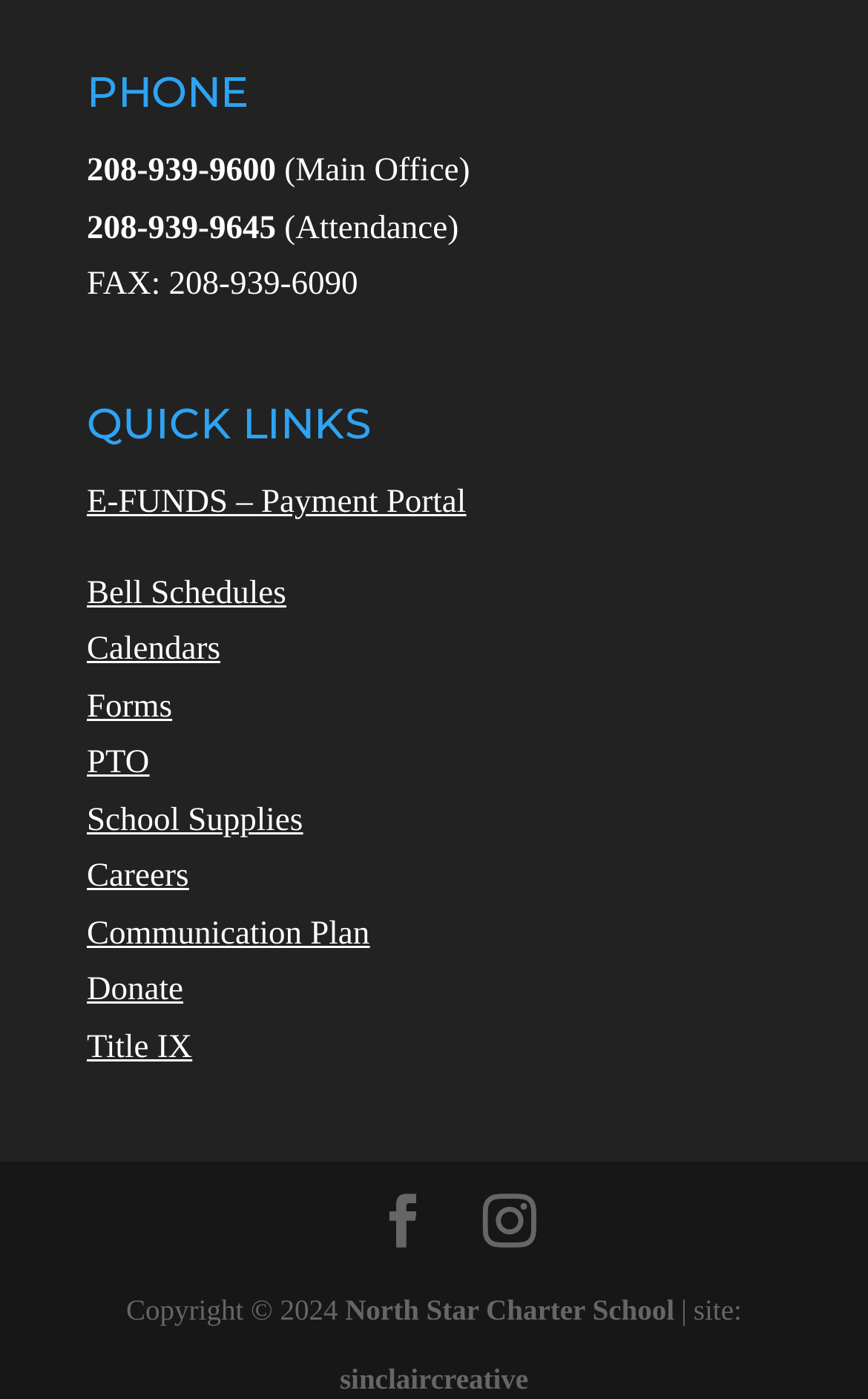Identify the bounding box of the UI element that matches this description: "E-FUNDS – Payment Portal".

[0.1, 0.347, 0.537, 0.373]